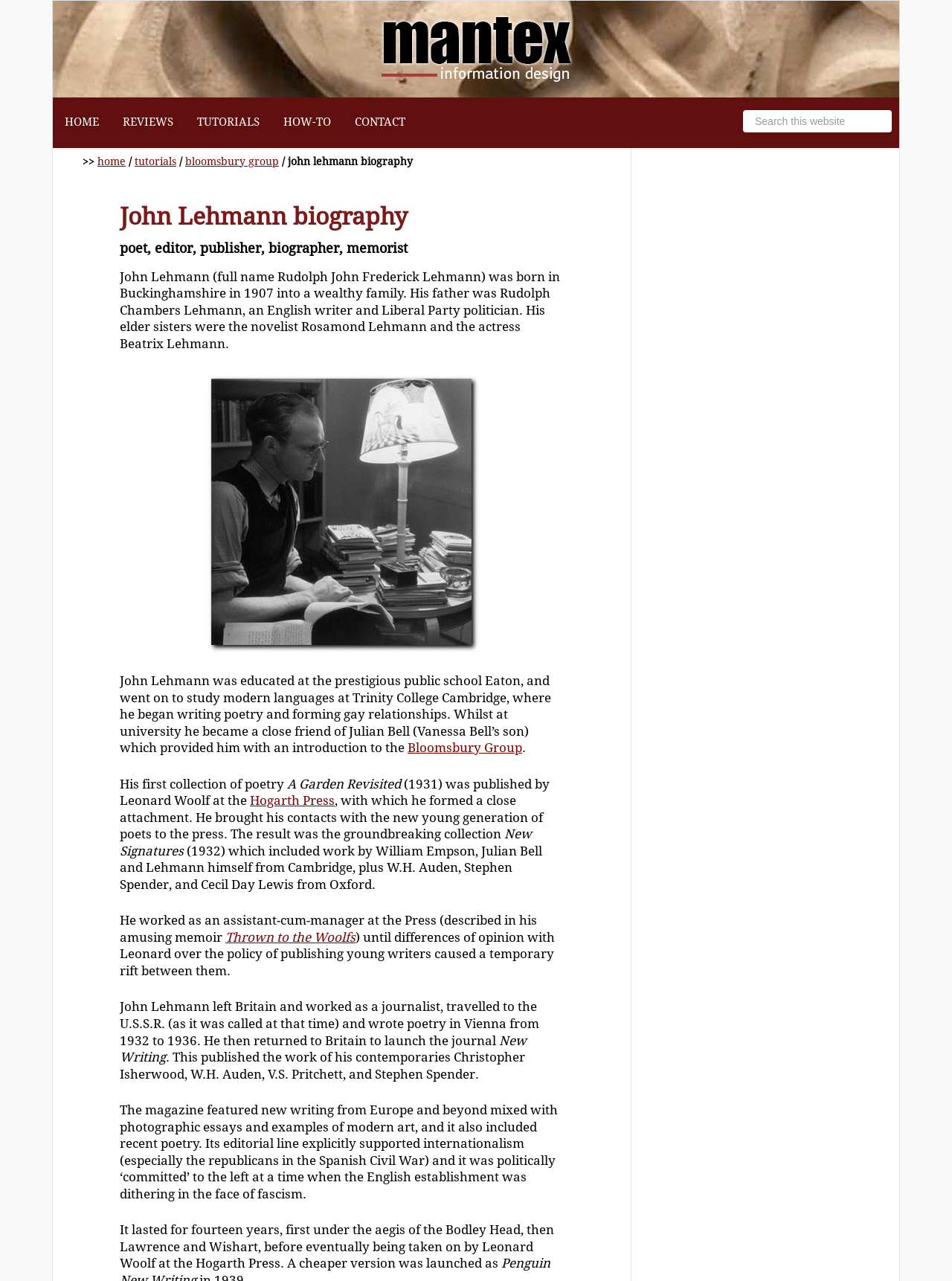Pinpoint the bounding box coordinates of the area that must be clicked to complete this instruction: "Download the PDF file".

None